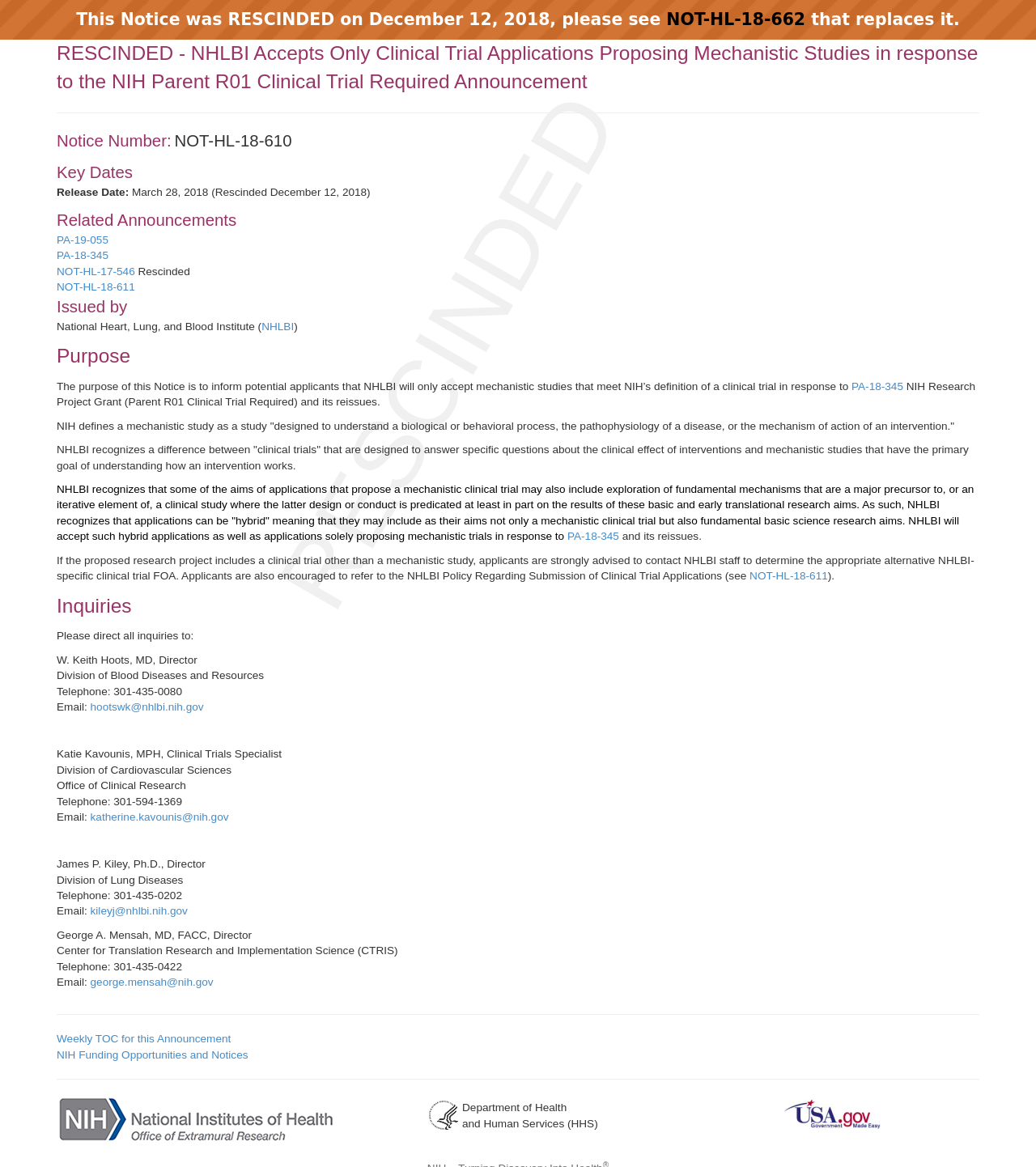Articulate a detailed summary of the webpage's content and design.

This webpage is about a rescinded notice from the National Heart, Lung, and Blood Institute (NHLBI) regarding clinical trial applications proposing mechanistic studies in response to the NIH Parent R01 Clinical Trial Required Announcement. 

At the top of the page, there is a notice stating that this notice was rescinded on December 12, 2018, and replaced by another notice, NOT-HL-18-662. 

Below this notice, there is a title "RESCINDED - NHLBI Accepts Only Clinical Trial Applications Proposing Mechanistic Studies in response to the NIH Parent R01 Clinical Trial Required Announcement" followed by a horizontal separator line. 

The page is then divided into several sections. The first section contains information about the notice, including the notice number, key dates, and related announcements. 

The next section explains the purpose of the notice, which is to inform potential applicants that NHLBI will only accept mechanistic studies that meet NIH's definition of a clinical trial in response to the NIH Parent R01 Clinical Trial Required Announcement. 

There are several links to other related announcements and funding opportunities throughout the page. 

The page also provides contact information for inquiries, including names, titles, telephone numbers, and email addresses of several NHLBI staff members. 

At the bottom of the page, there are several links to other websites, including the NIH Office of Extramural Research, the Department of Health and Human Services, and USA.gov. There are also images of the logos for these organizations.